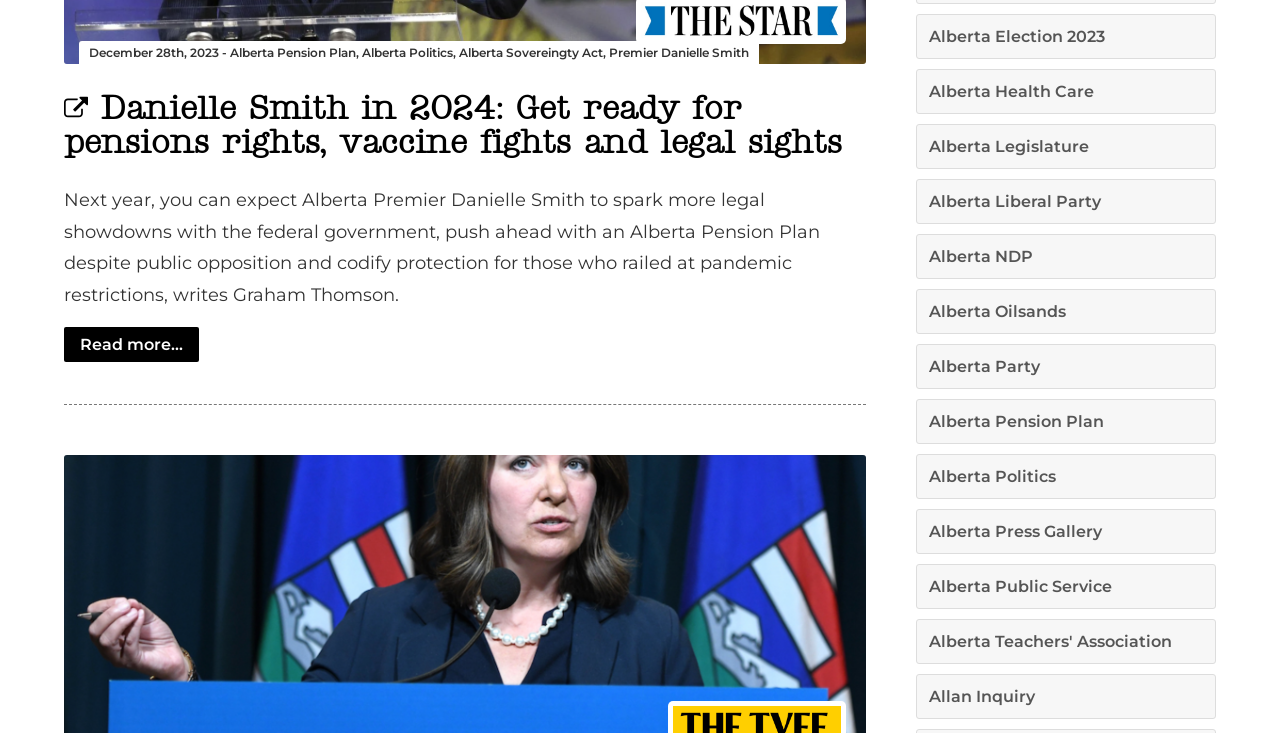Determine the bounding box coordinates of the region to click in order to accomplish the following instruction: "Learn about Alberta Health Care". Provide the coordinates as four float numbers between 0 and 1, specifically [left, top, right, bottom].

[0.716, 0.094, 0.95, 0.155]